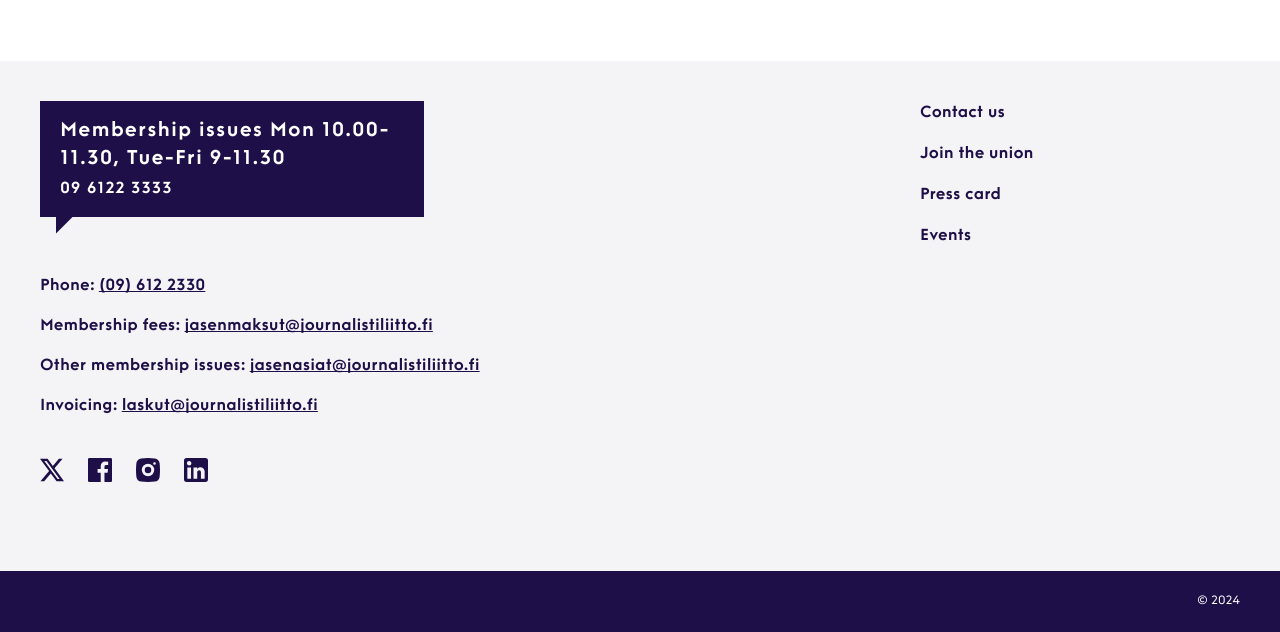Determine the bounding box coordinates of the target area to click to execute the following instruction: "Open The Journalists' Union in Facebook."

[0.069, 0.744, 0.088, 0.769]